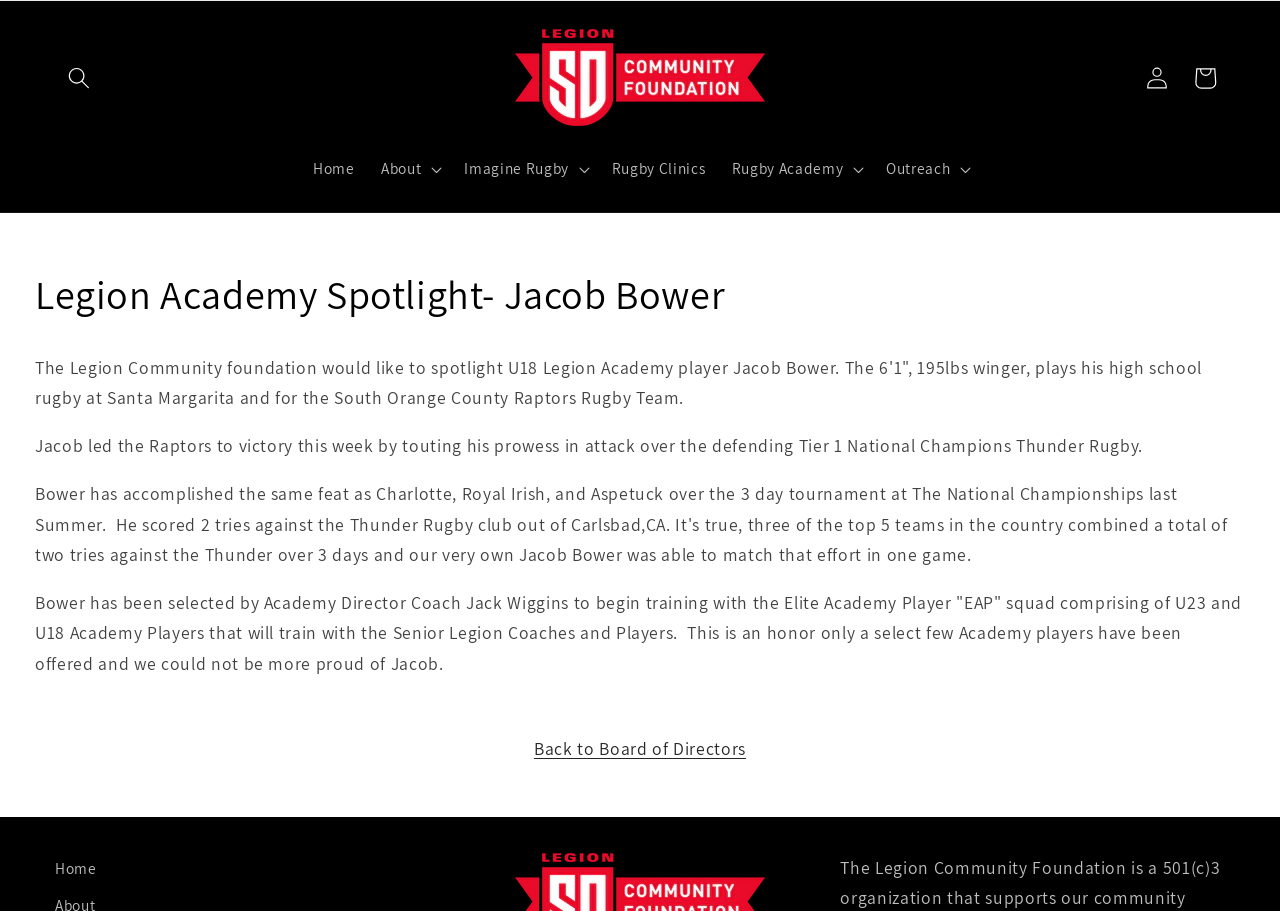Mark the bounding box of the element that matches the following description: "name="submit" value="Post Comment"".

None